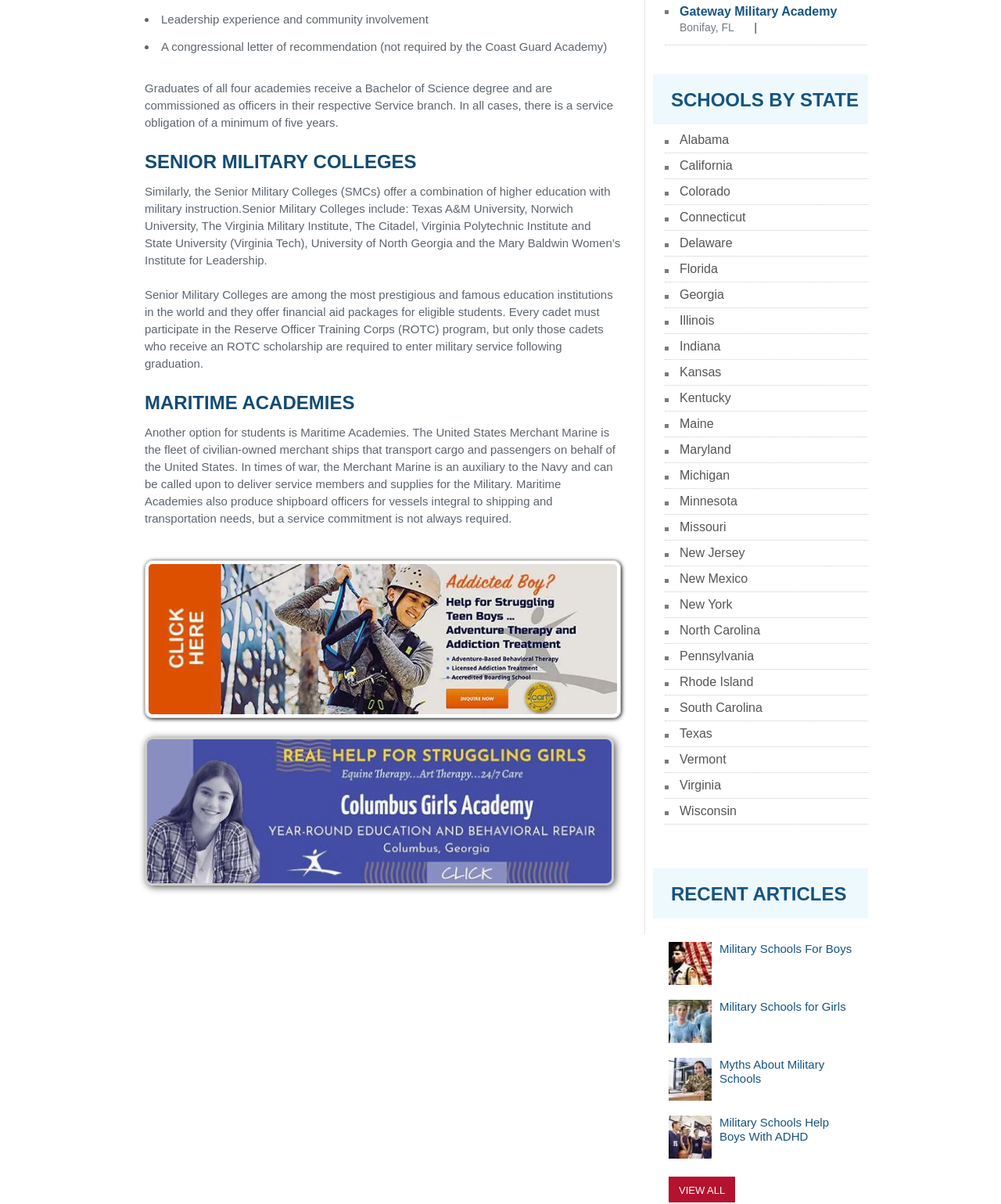Determine the bounding box coordinates for the area you should click to complete the following instruction: "Read about Military Schools For Boys".

[0.668, 0.809, 0.711, 0.82]